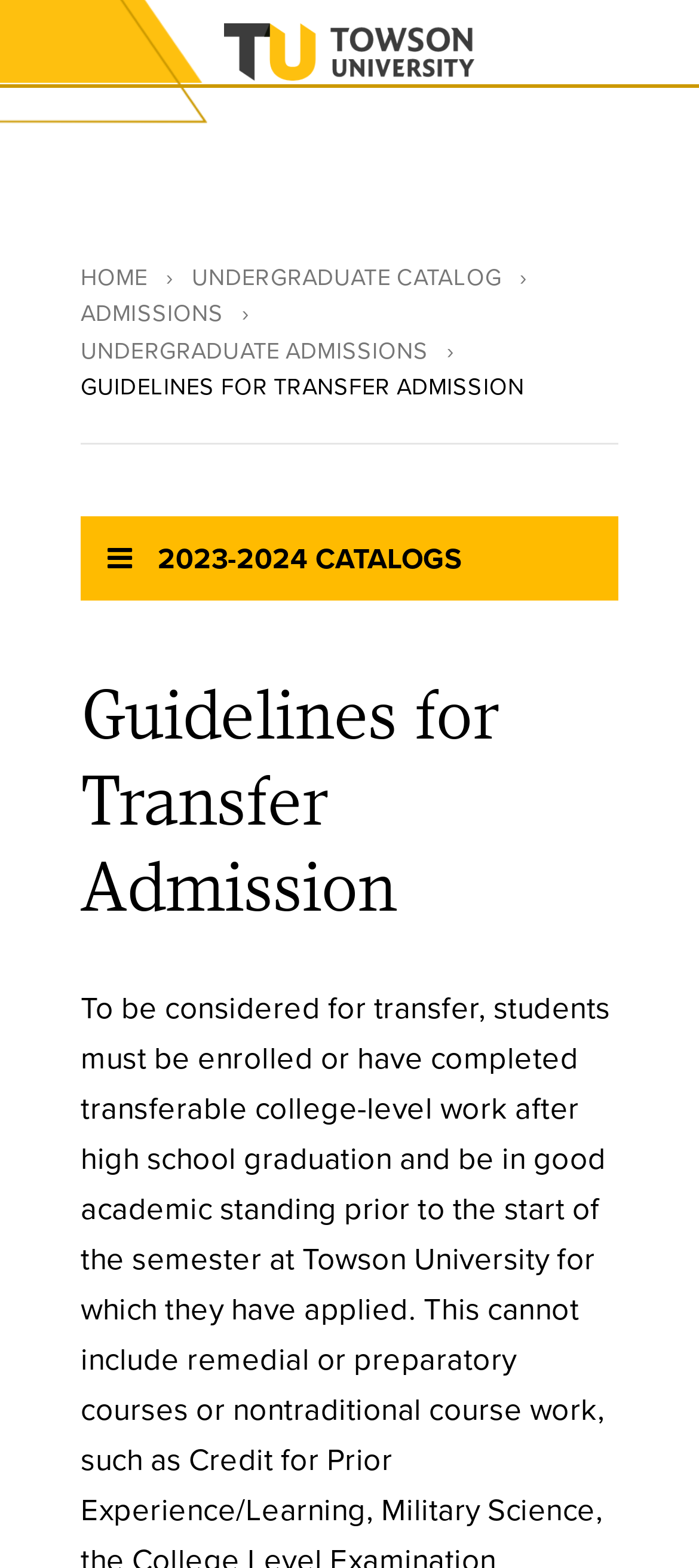How many breadcrumbs are there? Using the information from the screenshot, answer with a single word or phrase.

5